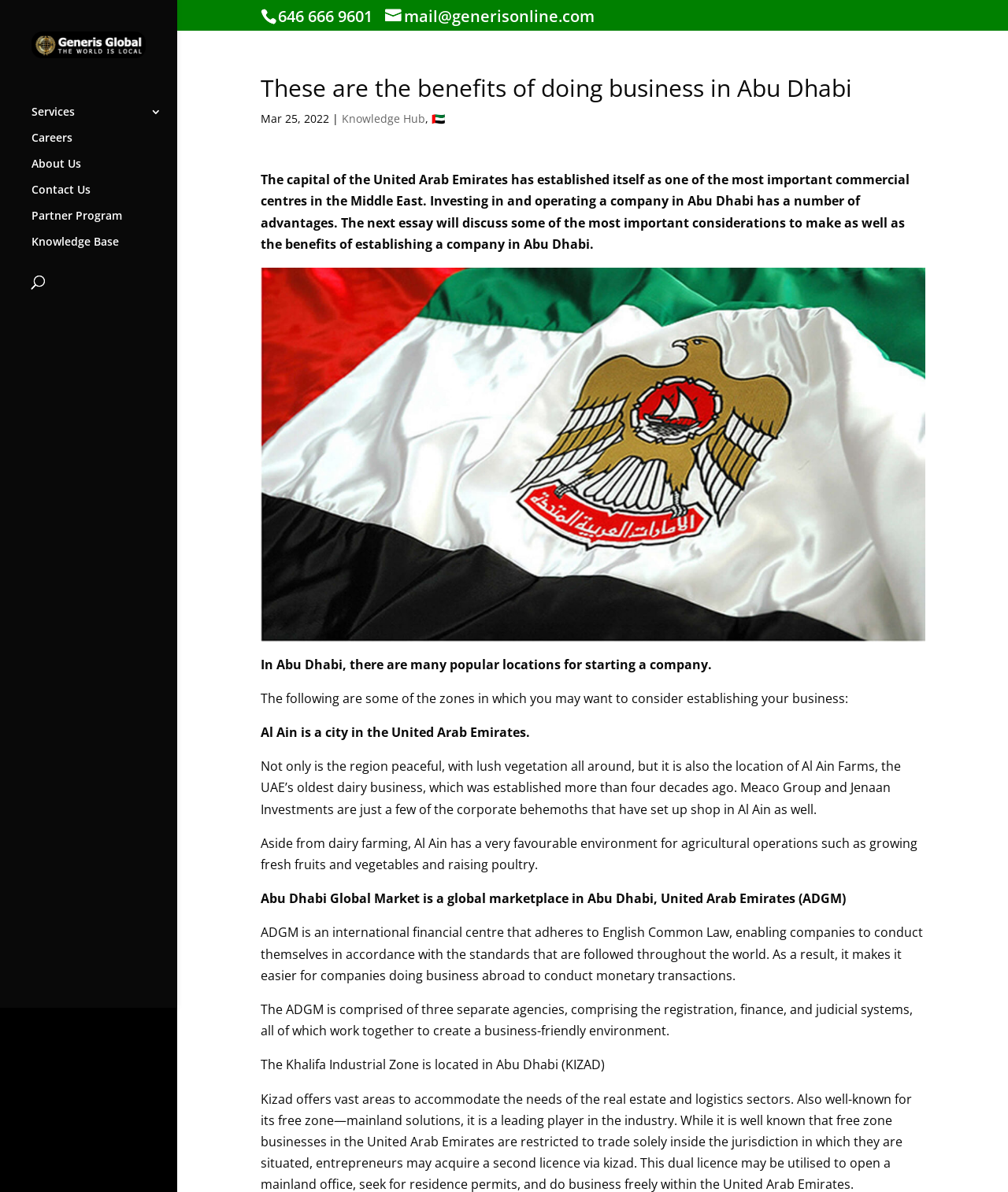Using the format (top-left x, top-left y, bottom-right x, bottom-right y), and given the element description, identify the bounding box coordinates within the screenshot: Contact Us

[0.031, 0.155, 0.176, 0.177]